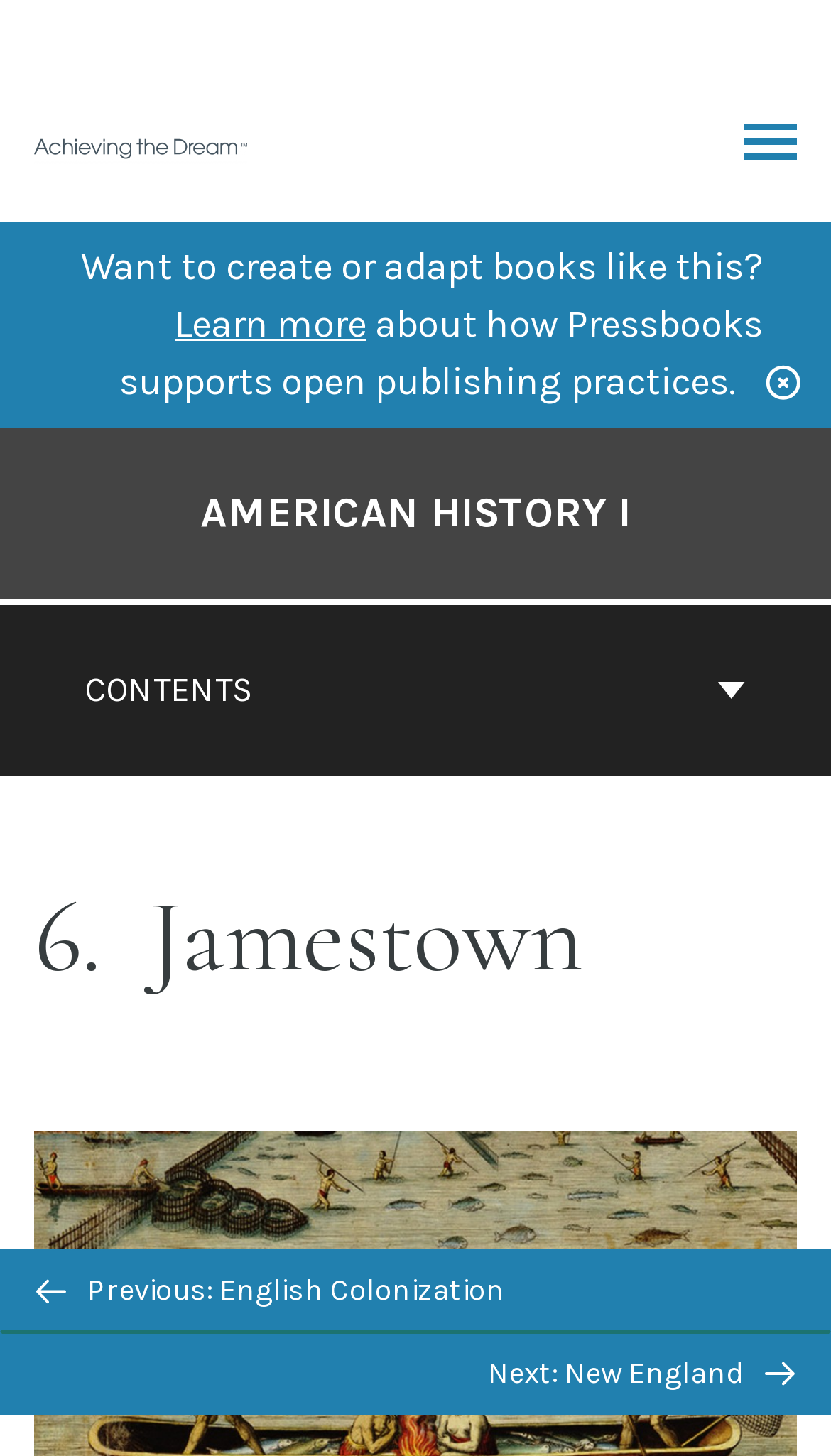Pinpoint the bounding box coordinates of the area that should be clicked to complete the following instruction: "Go to the cover page of American History I". The coordinates must be given as four float numbers between 0 and 1, i.e., [left, top, right, bottom].

[0.241, 0.331, 0.759, 0.375]